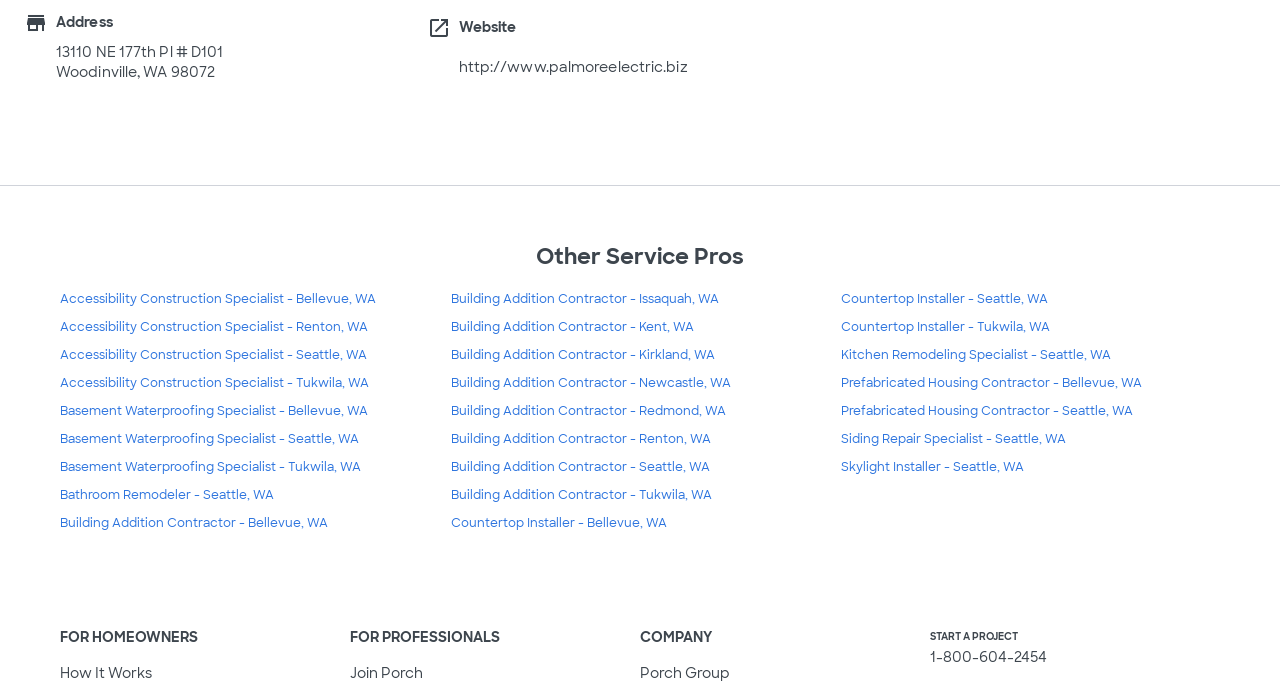Can you determine the bounding box coordinates of the area that needs to be clicked to fulfill the following instruction: "contact the service pro"?

[0.727, 0.939, 0.818, 0.965]